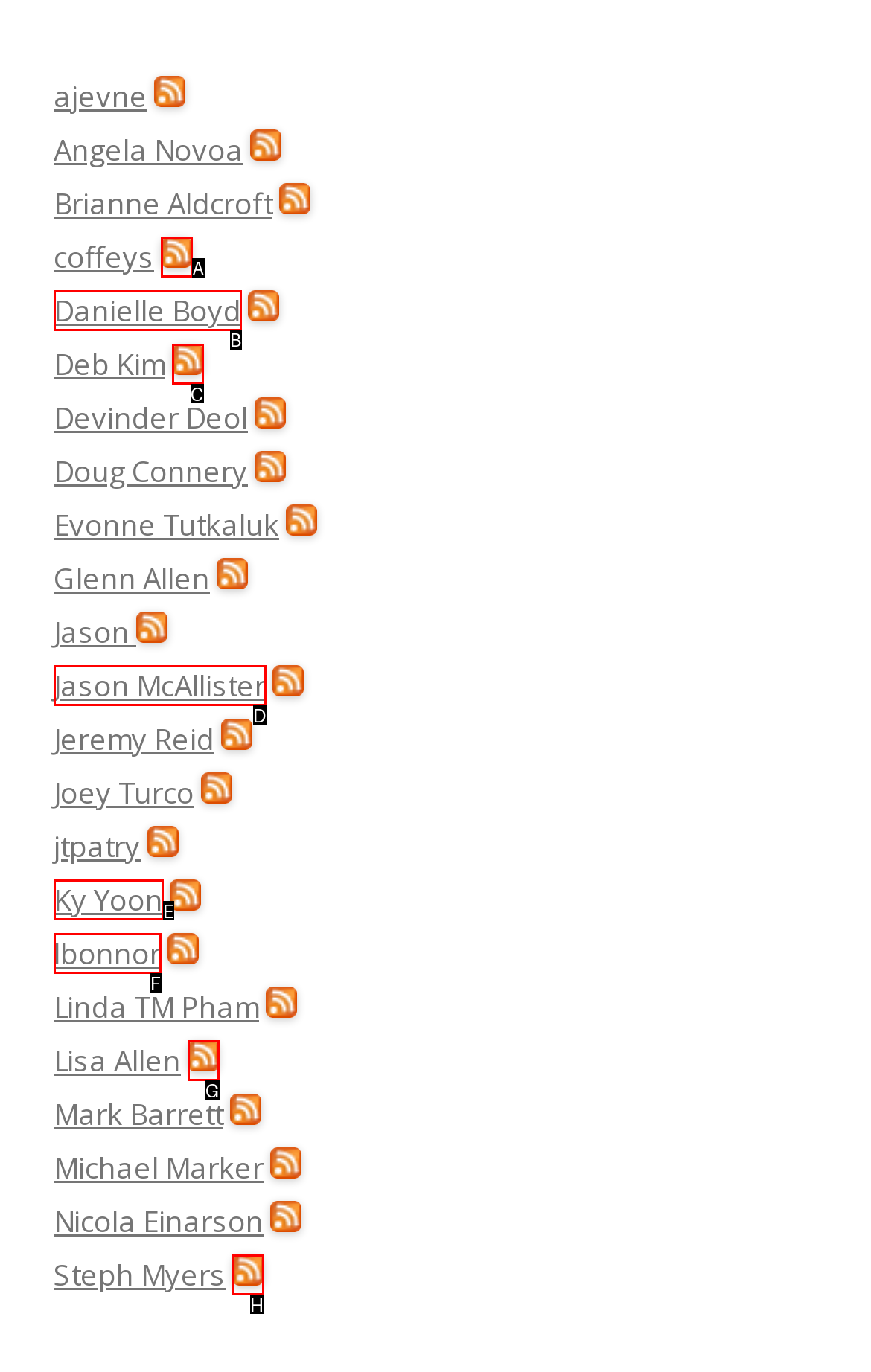Identify the correct UI element to click to follow this instruction: Read news about WWE action figures
Respond with the letter of the appropriate choice from the displayed options.

None